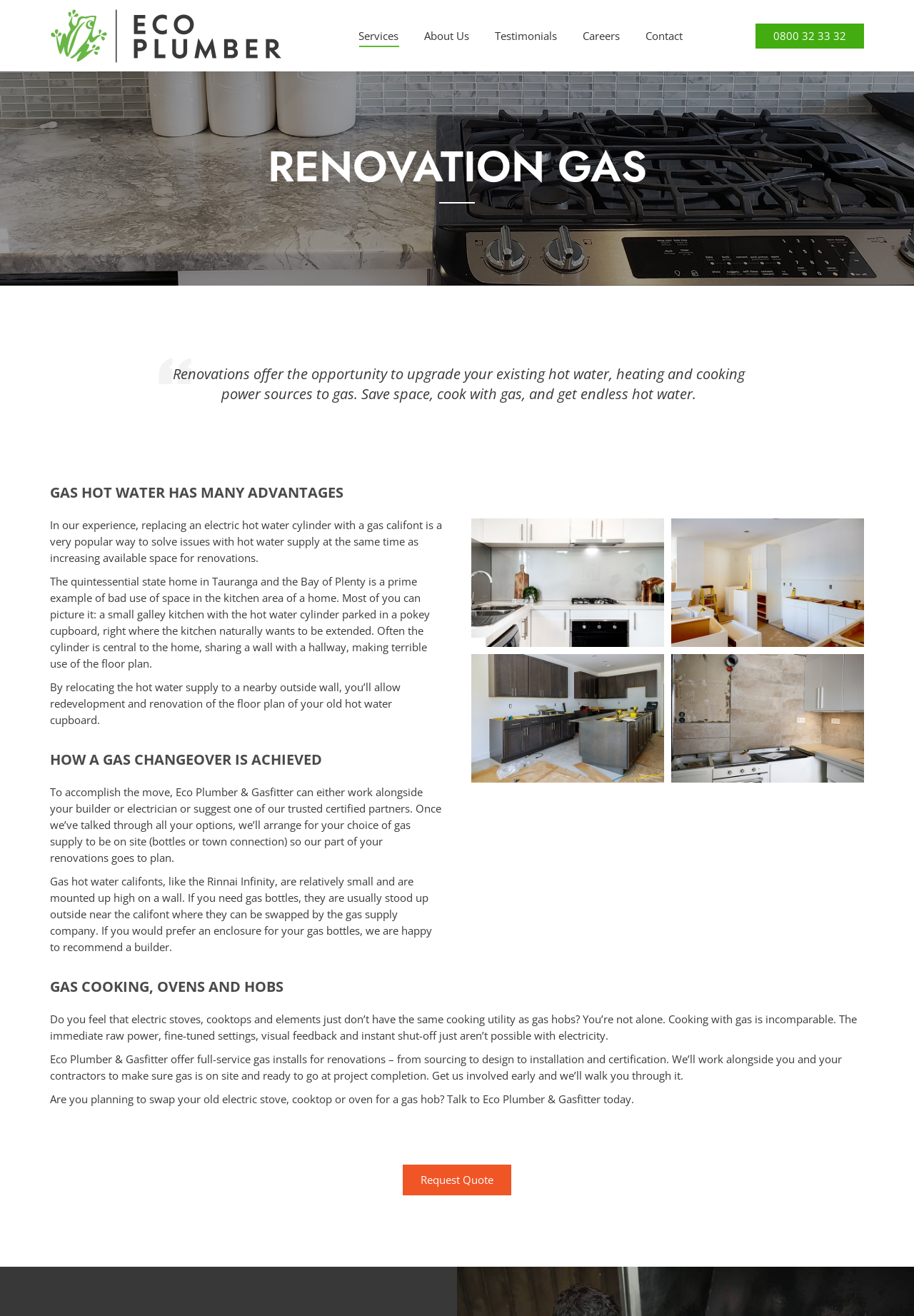Craft a detailed narrative of the webpage's structure and content.

This webpage is about gas installation services for existing homes, specifically in Tauranga, Papamoa, Mount Maunganui, and Te Puke. At the top, there is a logo and a navigation menu with links to "Services", "About Us", "Testimonials", "Careers", and "Contact". Below the navigation menu, there is a prominent heading "RENOVATION GAS" and a brief introduction to the benefits of upgrading to gas power sources during home renovations.

The main content of the page is divided into sections, each with a heading and descriptive text. The first section discusses the advantages of gas hot water, including saving space and increasing available space for renovations. The second section explains how a gas changeover is achieved, including working with builders or electricians and arranging for gas supply.

The page also features several images of kitchens, including a white kitchen stove top, a white kitchen renovation, a kitchen being renovated, and a renovated kitchen stove top. These images are placed throughout the sections, providing visual examples of the benefits of gas installation.

Further down the page, there is a section about gas cooking, ovens, and hobs, highlighting the advantages of cooking with gas over electricity. The page concludes with a call-to-action, encouraging visitors to request a quote for gas installation services. At the very bottom, there is a "Go to Top" link and a small image.